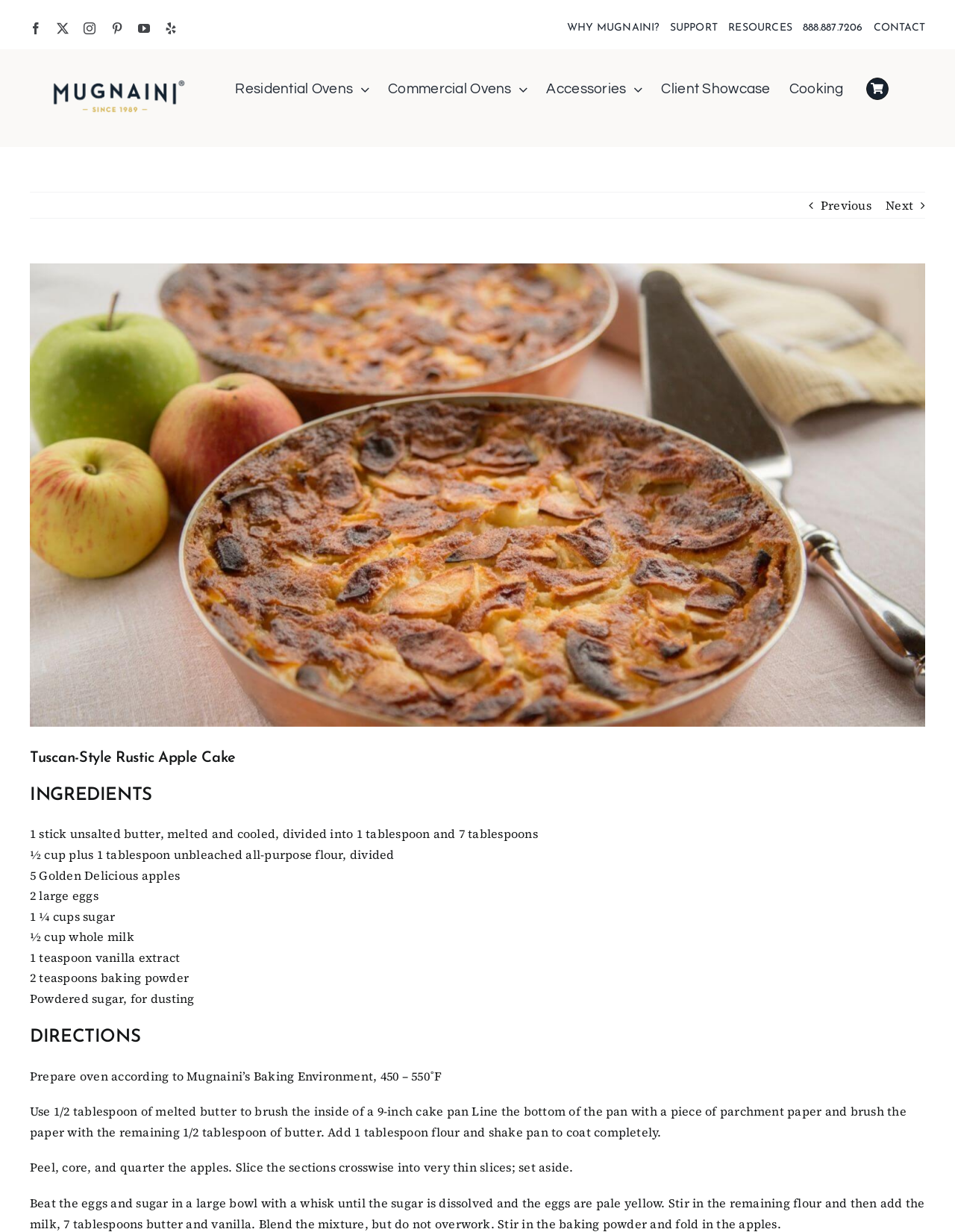How many tablespoons of butter are required for the recipe?
Please respond to the question with a detailed and thorough explanation.

I calculated this answer by adding up the amounts of butter mentioned in the ingredient list and the directions section: 1 stick of butter is divided into 1 tablespoon and 7 tablespoons, and an additional 1/2 tablespoon is used to brush the cake pan.